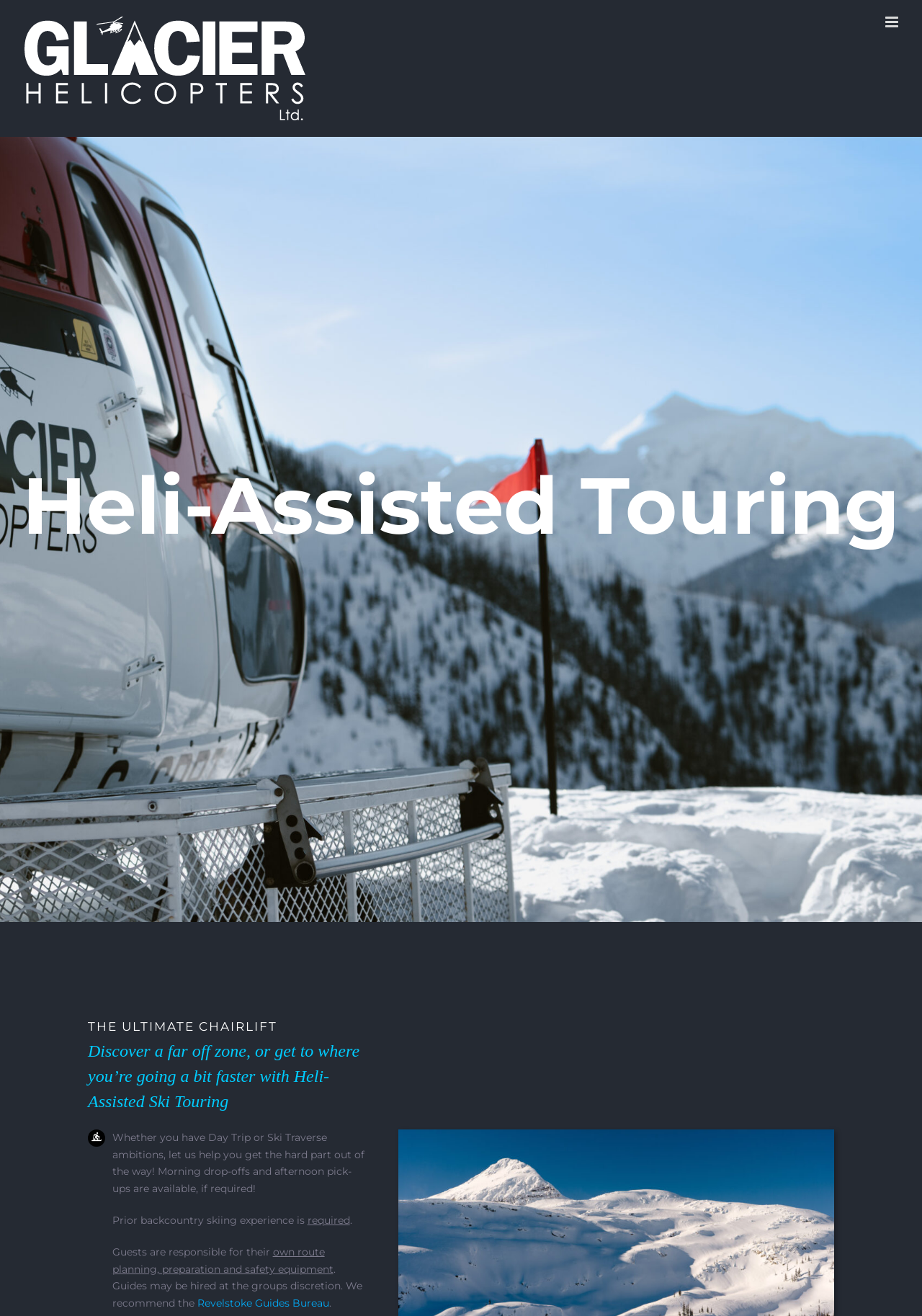Identify the primary heading of the webpage and provide its text.

REVELSTOKE - MAIN OFFICE